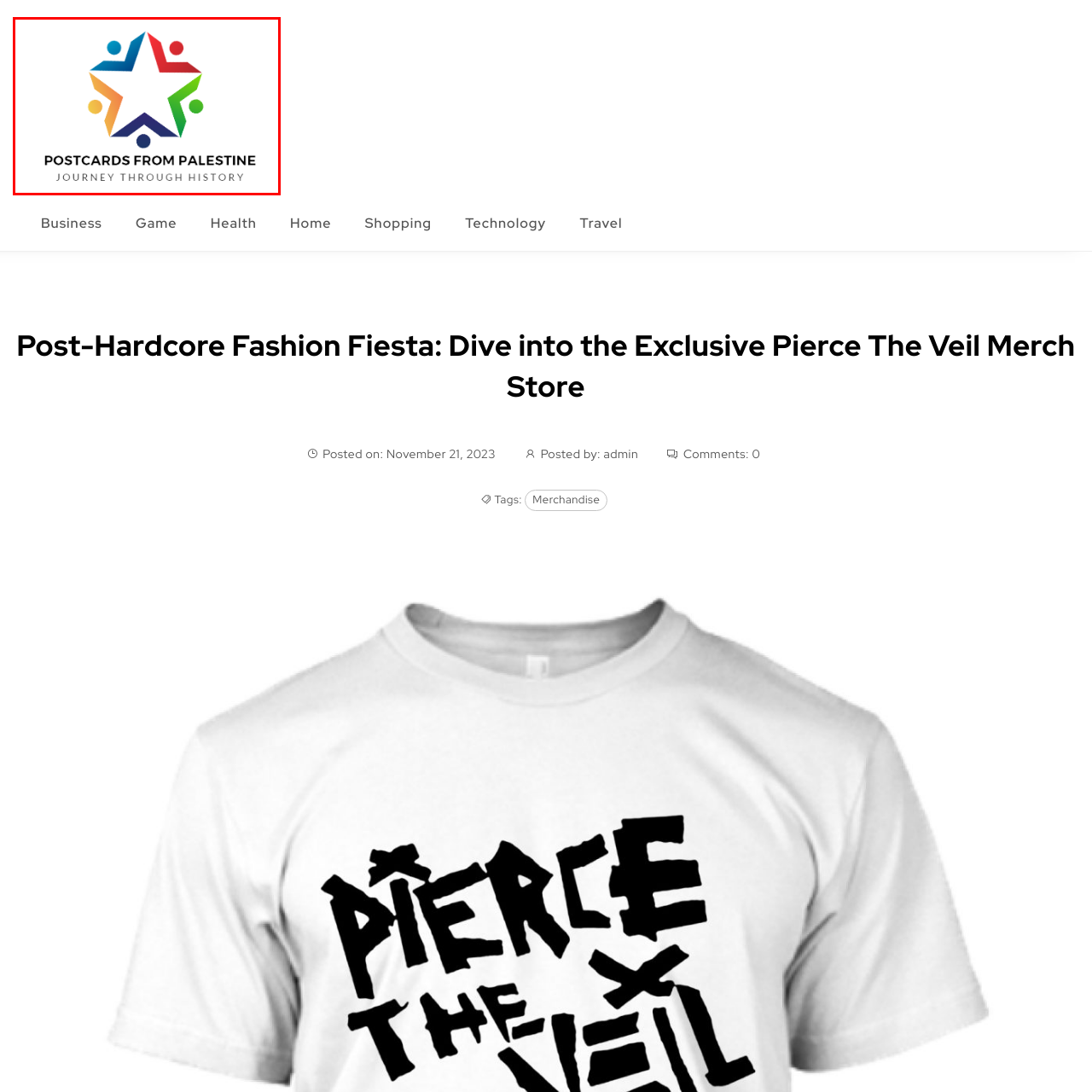Observe the image inside the red bounding box and respond to the question with a single word or phrase:
What is the mission of the project?

To share history and stories